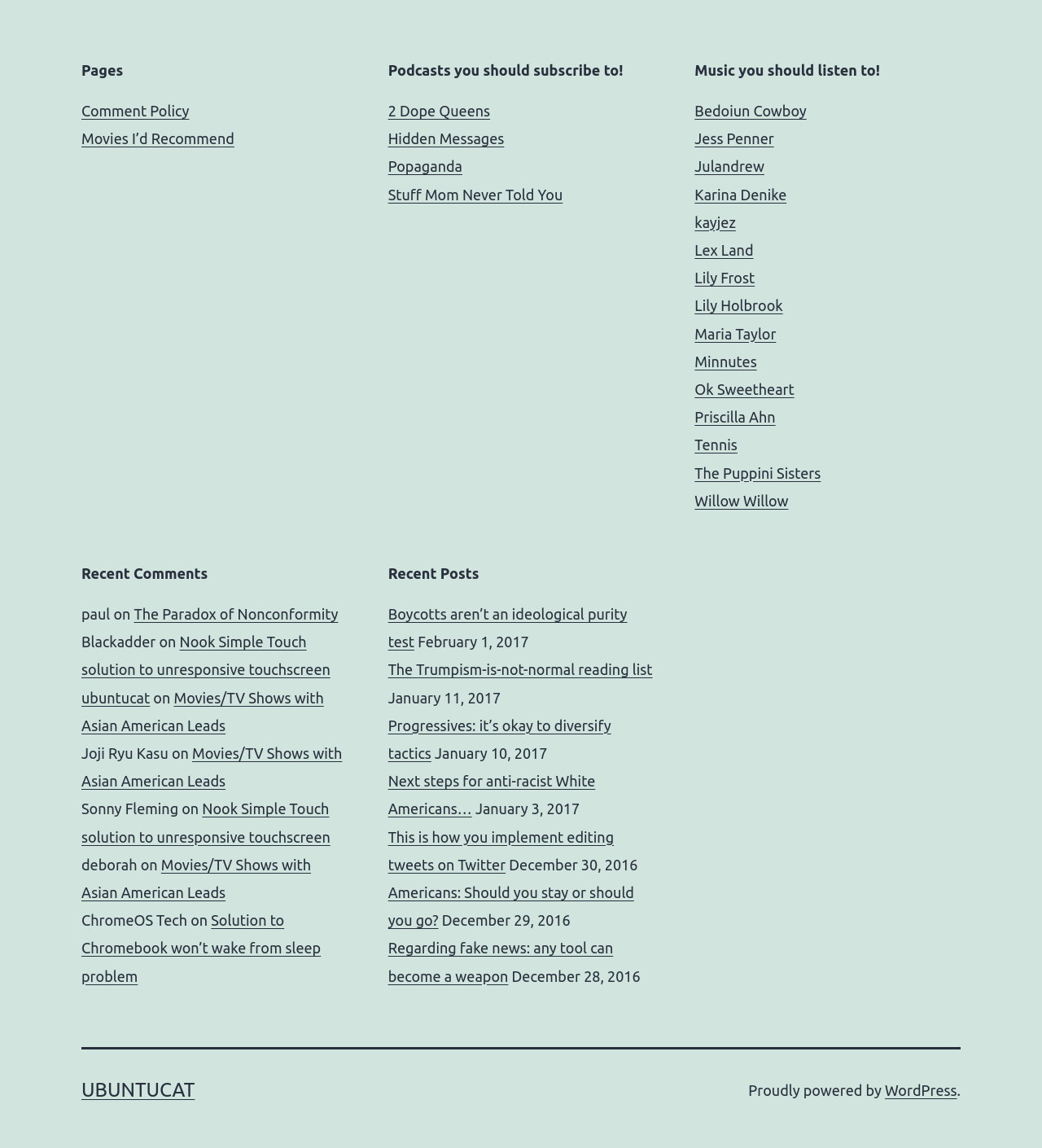Please provide the bounding box coordinates for the element that needs to be clicked to perform the following instruction: "Click on 'Comment Policy'". The coordinates should be given as four float numbers between 0 and 1, i.e., [left, top, right, bottom].

[0.078, 0.089, 0.182, 0.104]